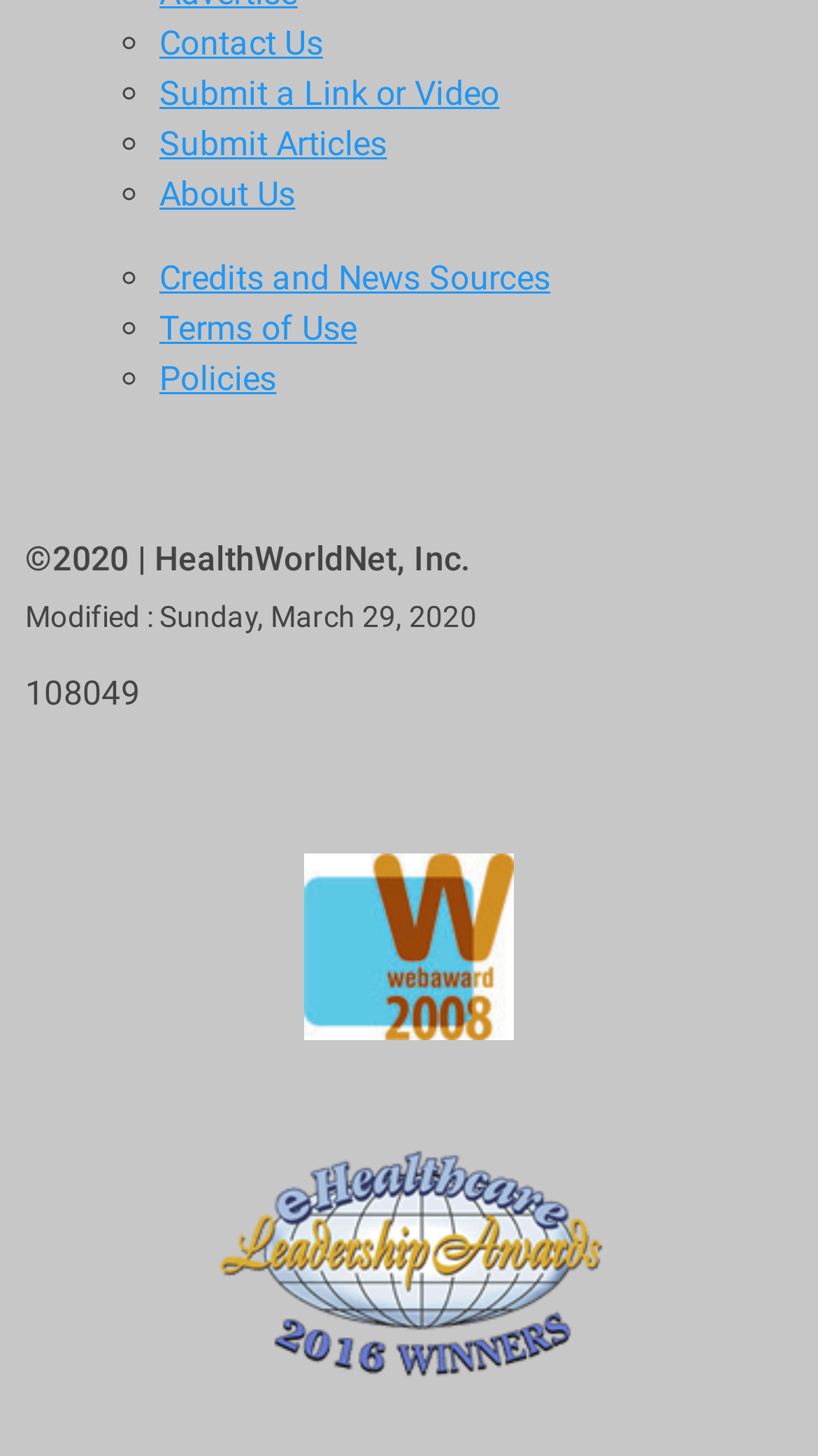What is the number of visits or views?
Using the visual information, respond with a single word or phrase.

108049